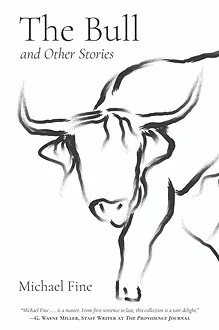Provide a comprehensive description of the image.

The image features the cover of the book titled "The Bull and Other Stories," authored by Michael Fine. The design presents a minimalistic yet striking illustration of a bull, emphasizing a blend of simplicity and artistry. The title is prominently displayed at the top, with the author’s name, Michael Fine, positioned below in a bold font. This collection is noted for its engaging narrative style and depth, offering a glimpse into the poignant stories within. The cover’s artwork enhances its appeal, suggesting themes of introspection and the complex interplay between humanity and nature. This book is likely to resonate with readers looking for rich storytelling and profound insights.